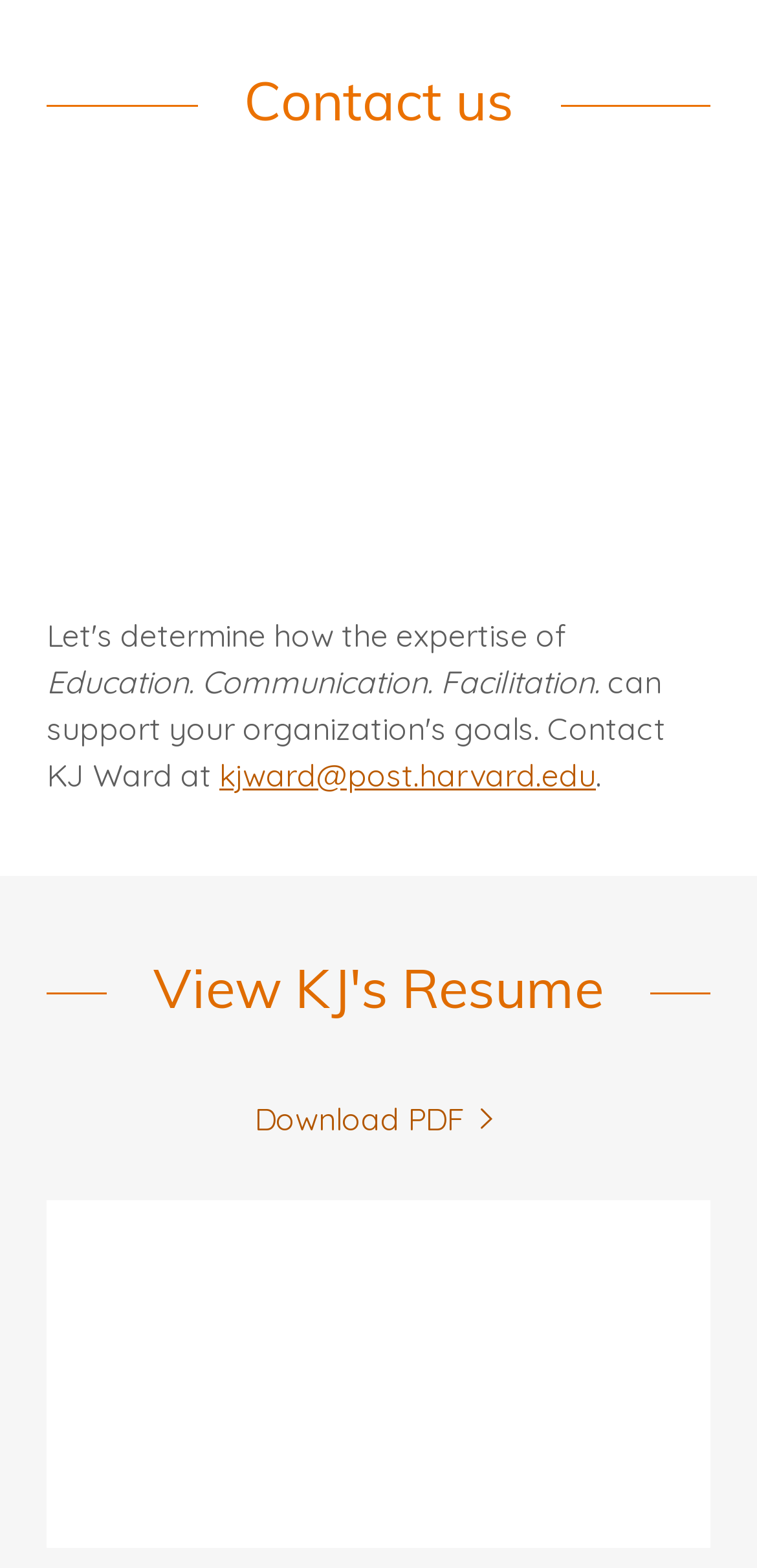Is there a way to view a resume on this webpage?
Please provide a detailed answer to the question.

There is a heading element with the text 'View KJ's Resume', which implies that the webpage provides a way to view someone's resume, presumably KJ's.